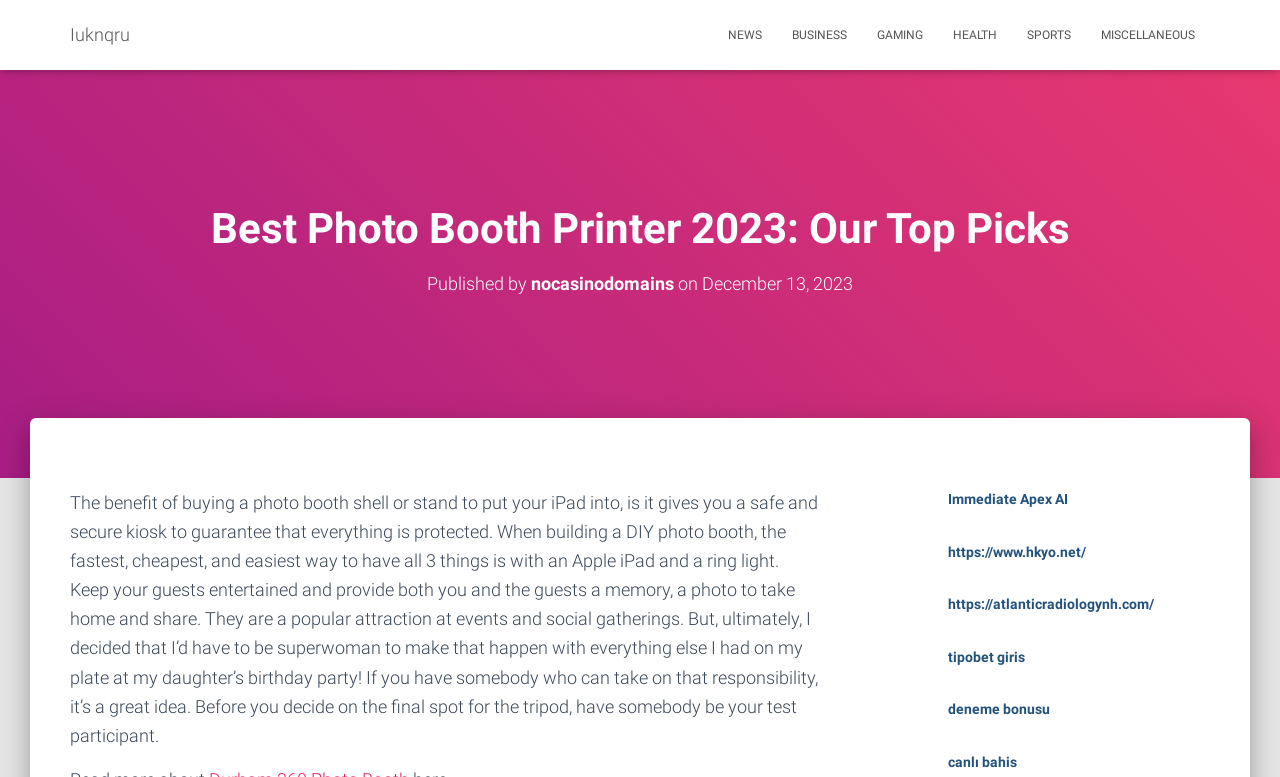Please find and report the bounding box coordinates of the element to click in order to perform the following action: "Visit the 'NEWS' section". The coordinates should be expressed as four float numbers between 0 and 1, in the format [left, top, right, bottom].

[0.557, 0.013, 0.607, 0.077]